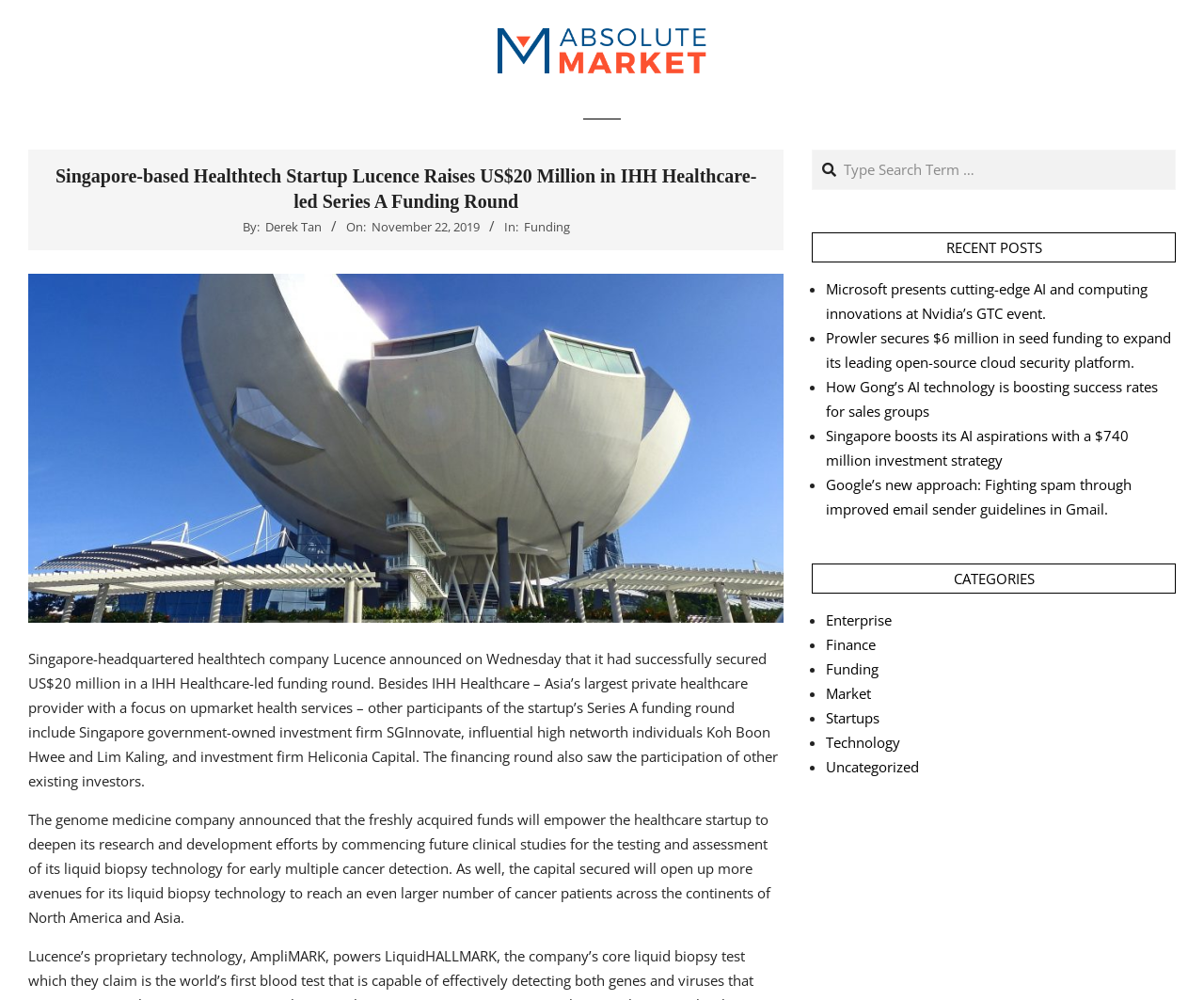Provide the bounding box coordinates for the specified HTML element described in this description: "Upgrade TLJH". The coordinates should be four float numbers ranging from 0 to 1, in the format [left, top, right, bottom].

None